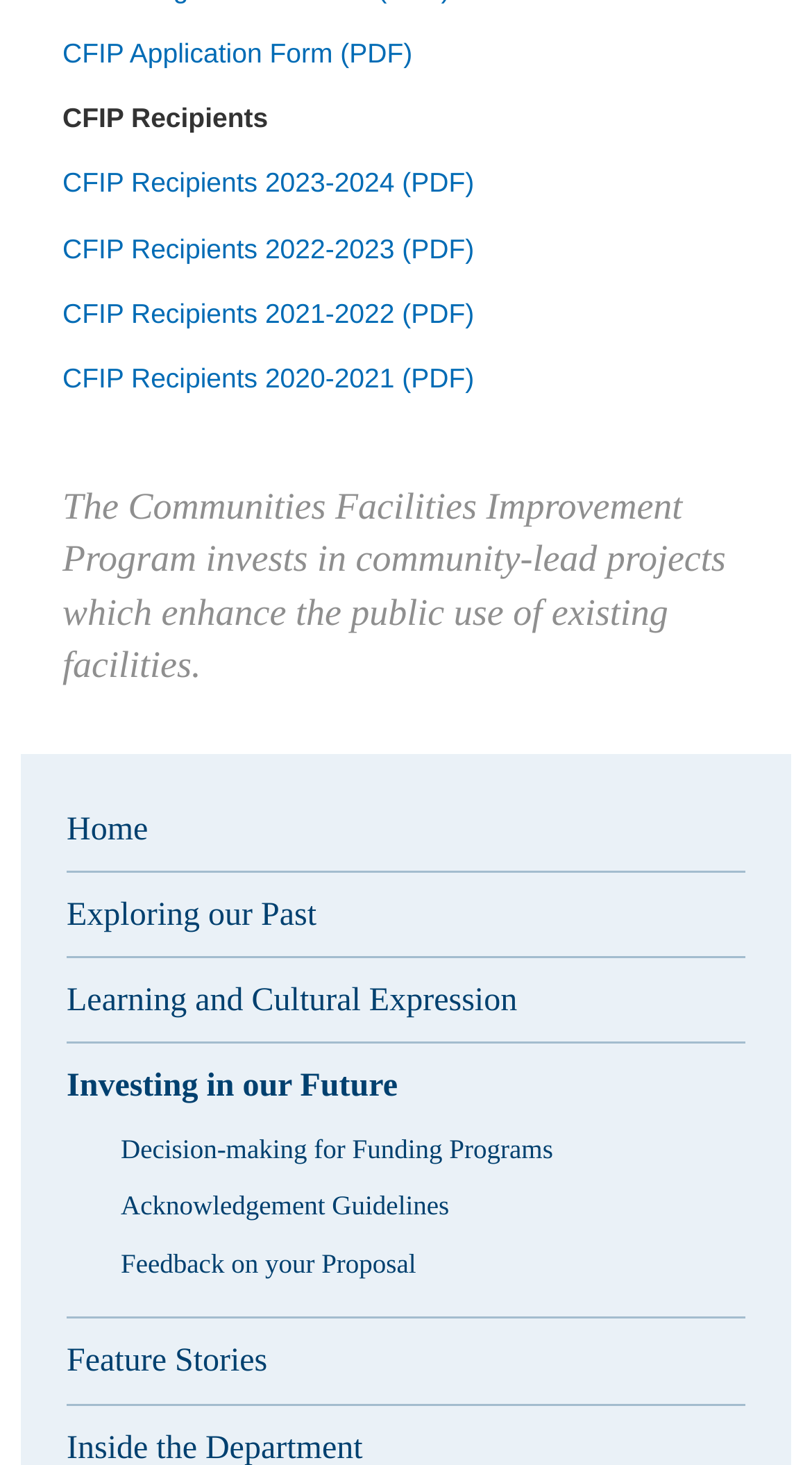Please provide a one-word or short phrase answer to the question:
What is the name of the program investing in community-lead projects?

CFIP